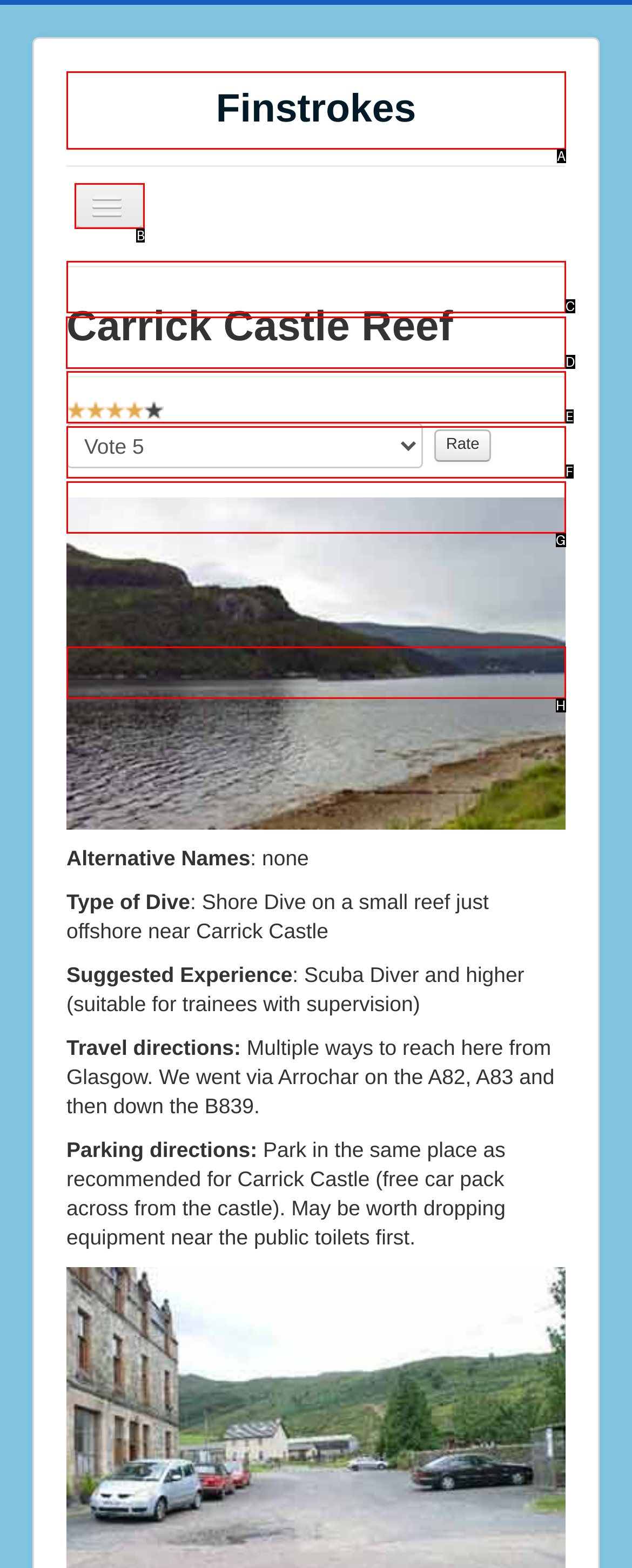Identify the correct UI element to click for this instruction: View the dive map
Respond with the appropriate option's letter from the provided choices directly.

D